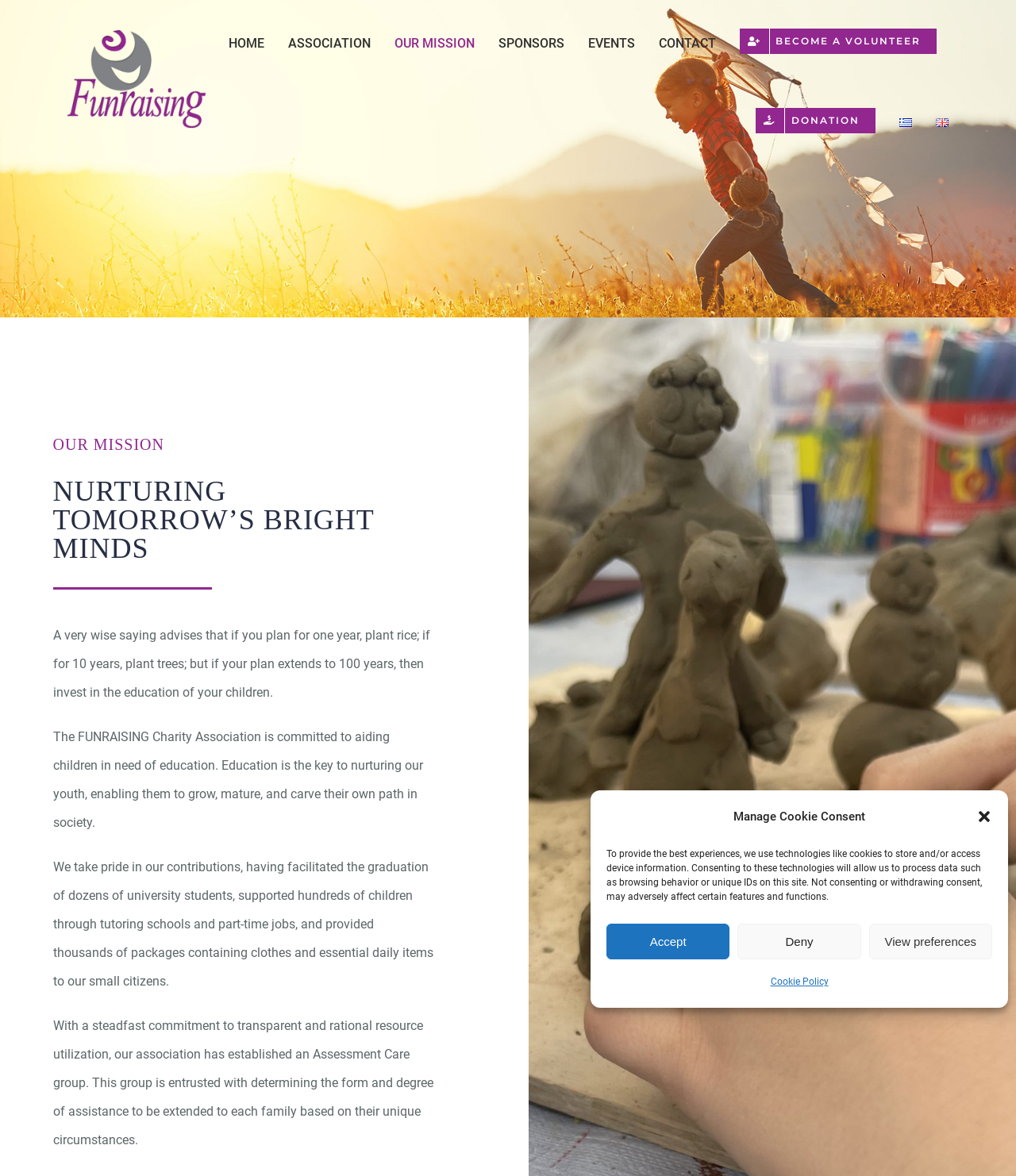Give the bounding box coordinates for the element described as: "BECOME A VOLUNTEER".

[0.728, 0.0, 0.922, 0.071]